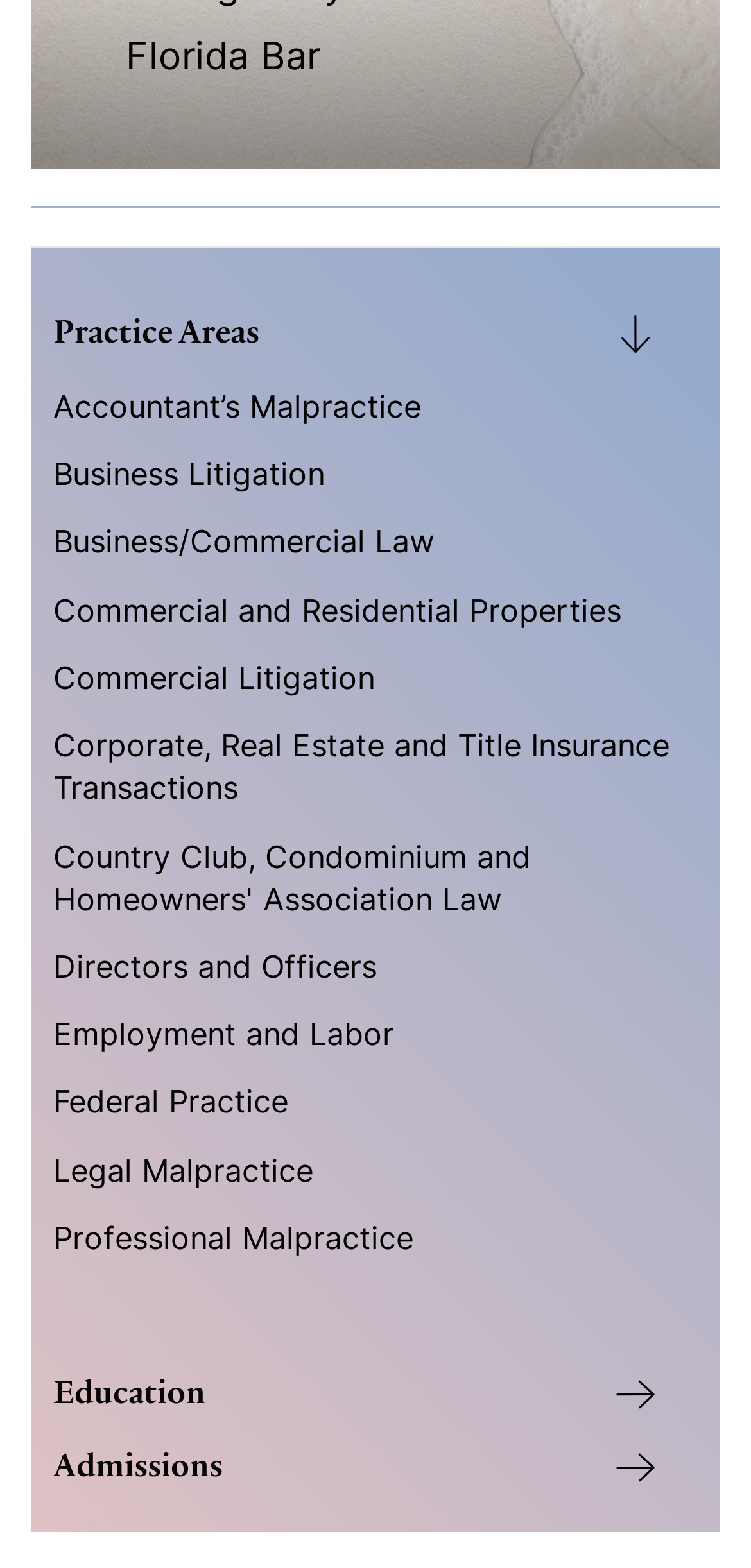Find the bounding box coordinates of the clickable region needed to perform the following instruction: "Explore Education". The coordinates should be provided as four float numbers between 0 and 1, i.e., [left, top, right, bottom].

[0.071, 0.874, 0.929, 0.901]